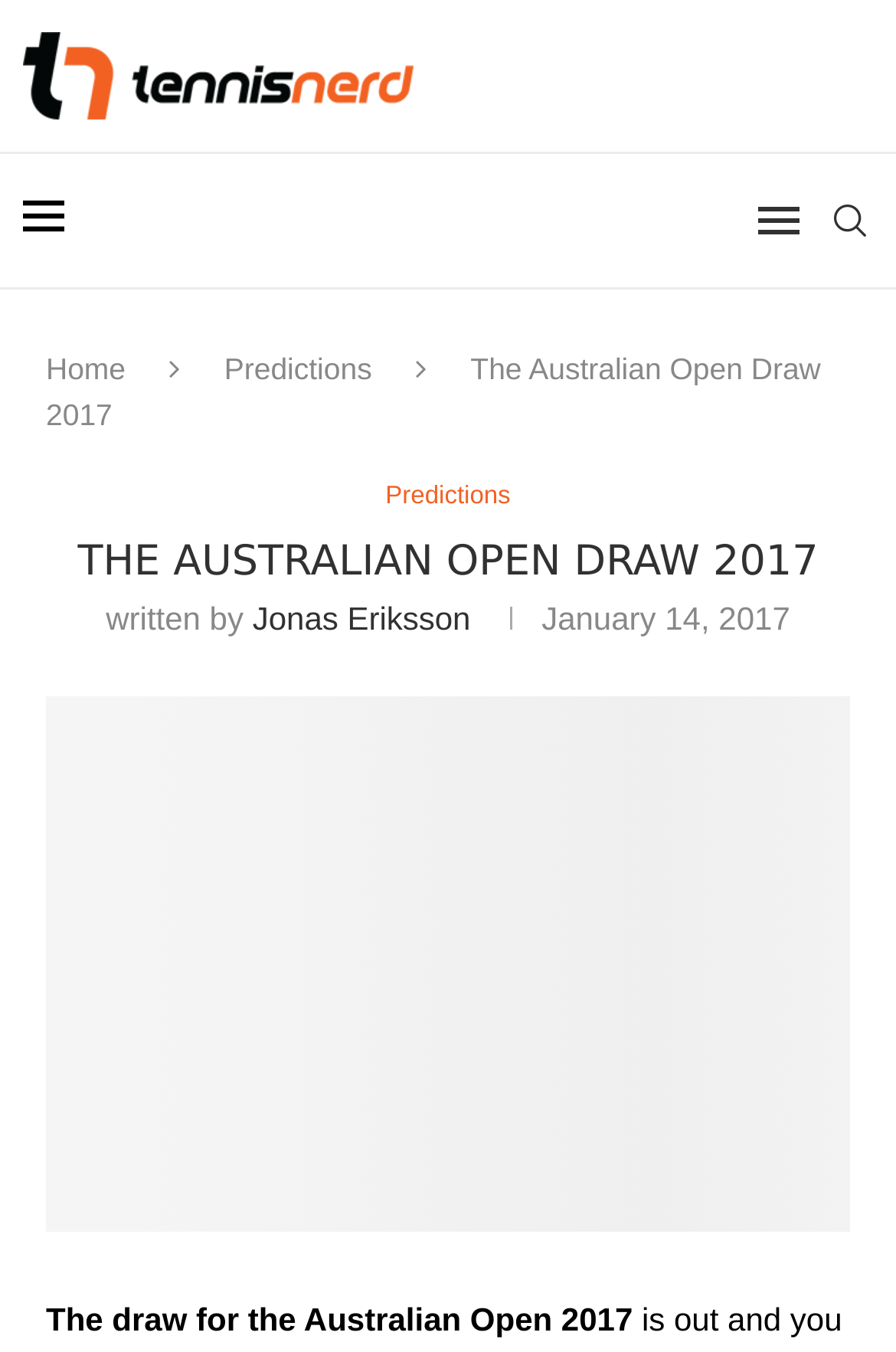What is the name of the website?
Using the image, provide a concise answer in one word or a short phrase.

Tennisnerd.net